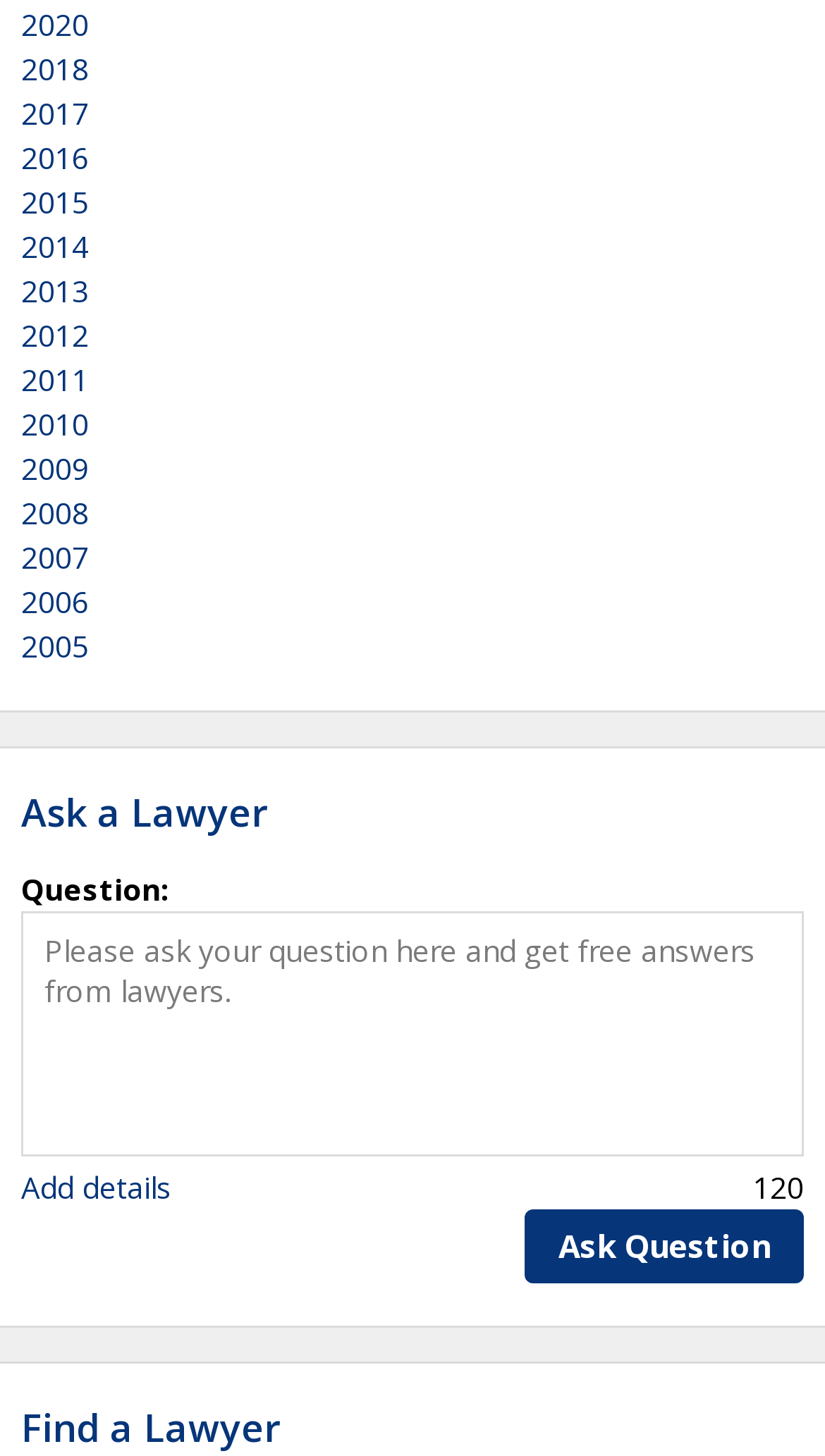Pinpoint the bounding box coordinates of the area that should be clicked to complete the following instruction: "Click the 'Add details' link". The coordinates must be given as four float numbers between 0 and 1, i.e., [left, top, right, bottom].

[0.026, 0.802, 0.208, 0.83]